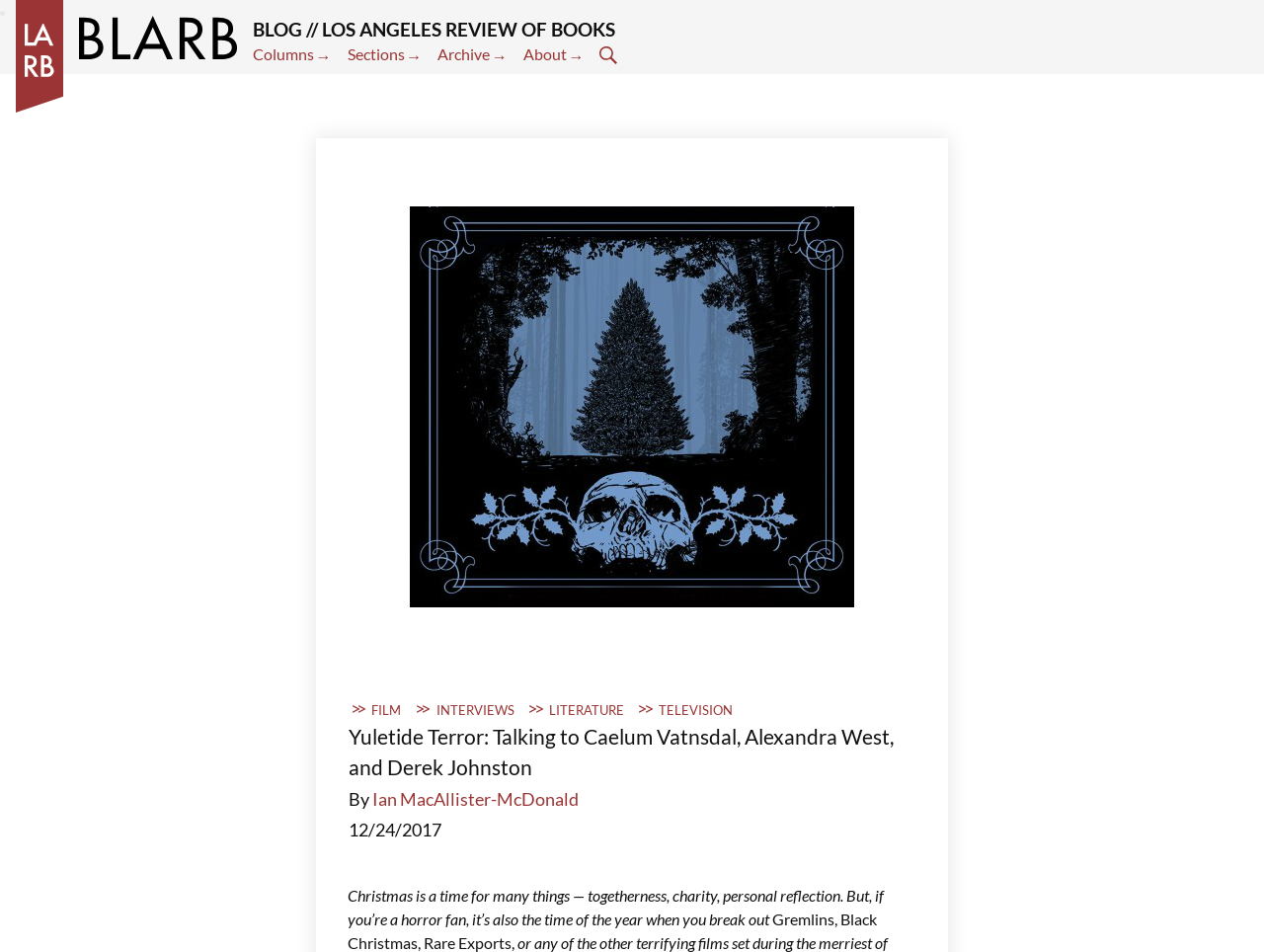Reply to the question with a single word or phrase:
How many links are in the top navigation menu?

4